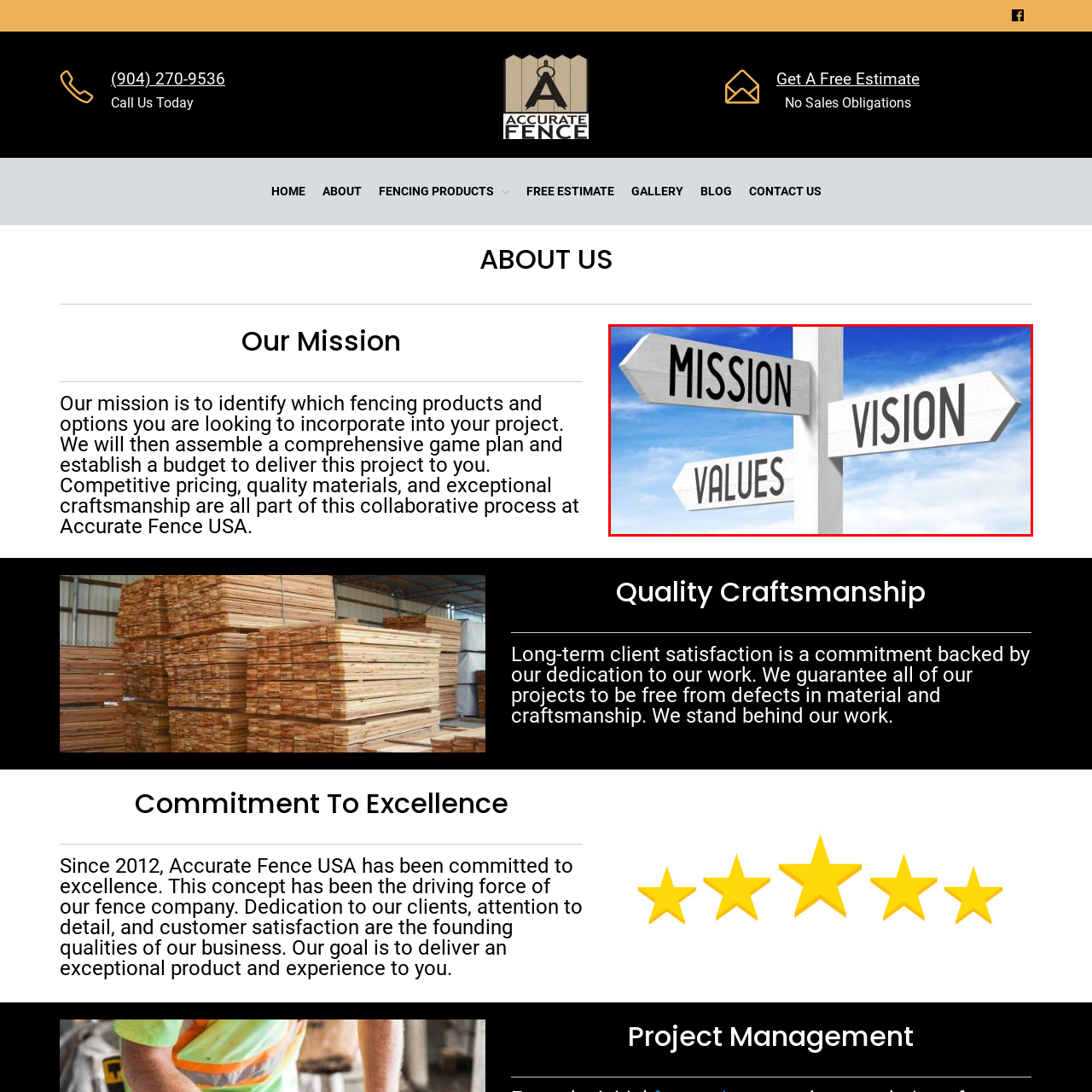Take a close look at the image marked with a red boundary and thoroughly answer the ensuing question using the information observed in the image:
What is the color of the background in the image?

The background of the image features a bright blue sky with soft clouds, creating an uplifting and inspirational atmosphere.